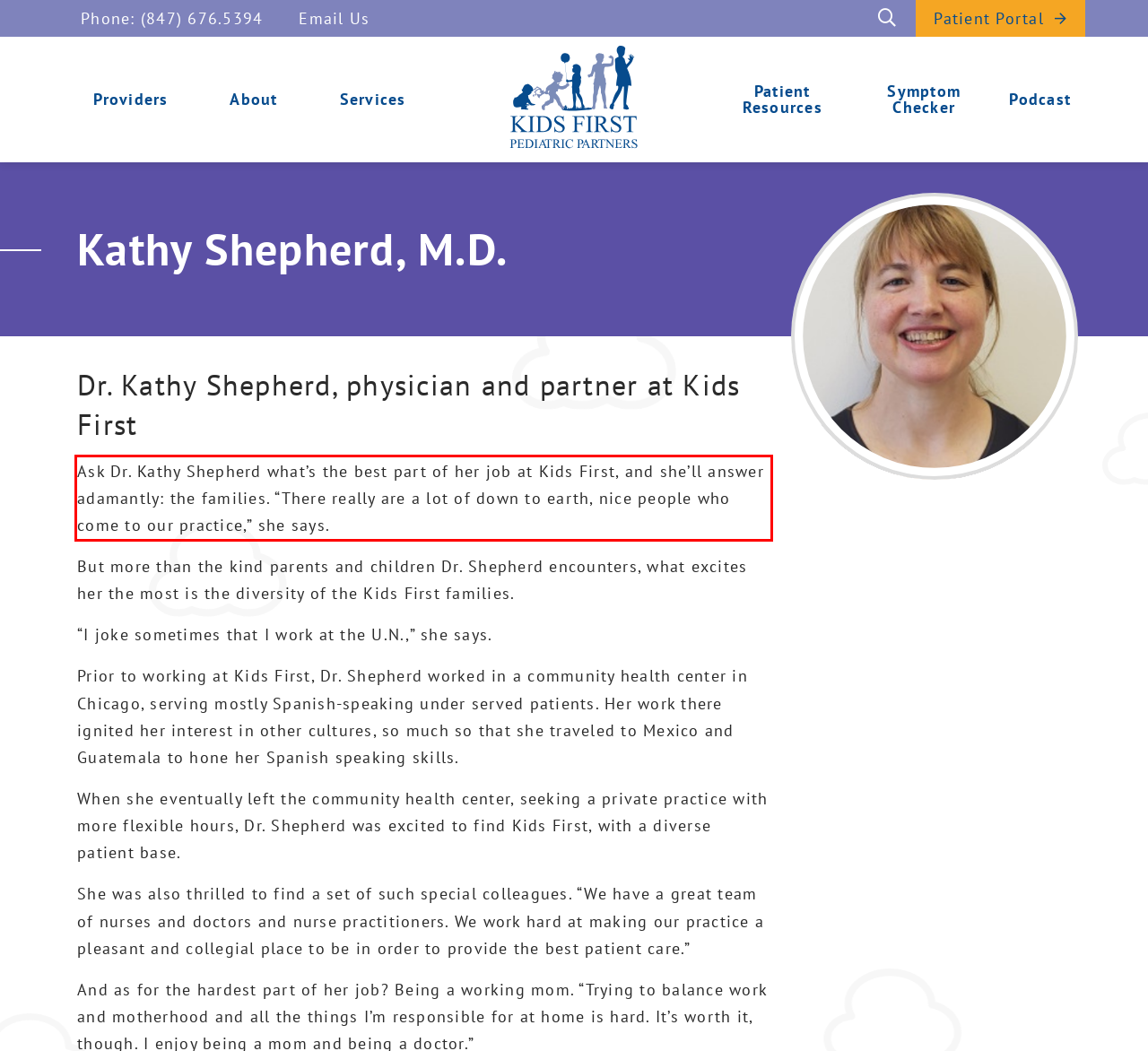You have a screenshot of a webpage, and there is a red bounding box around a UI element. Utilize OCR to extract the text within this red bounding box.

Ask Dr. Kathy Shepherd what’s the best part of her job at Kids First, and she’ll answer adamantly: the families. “There really are a lot of down to earth, nice people who come to our practice,” she says.